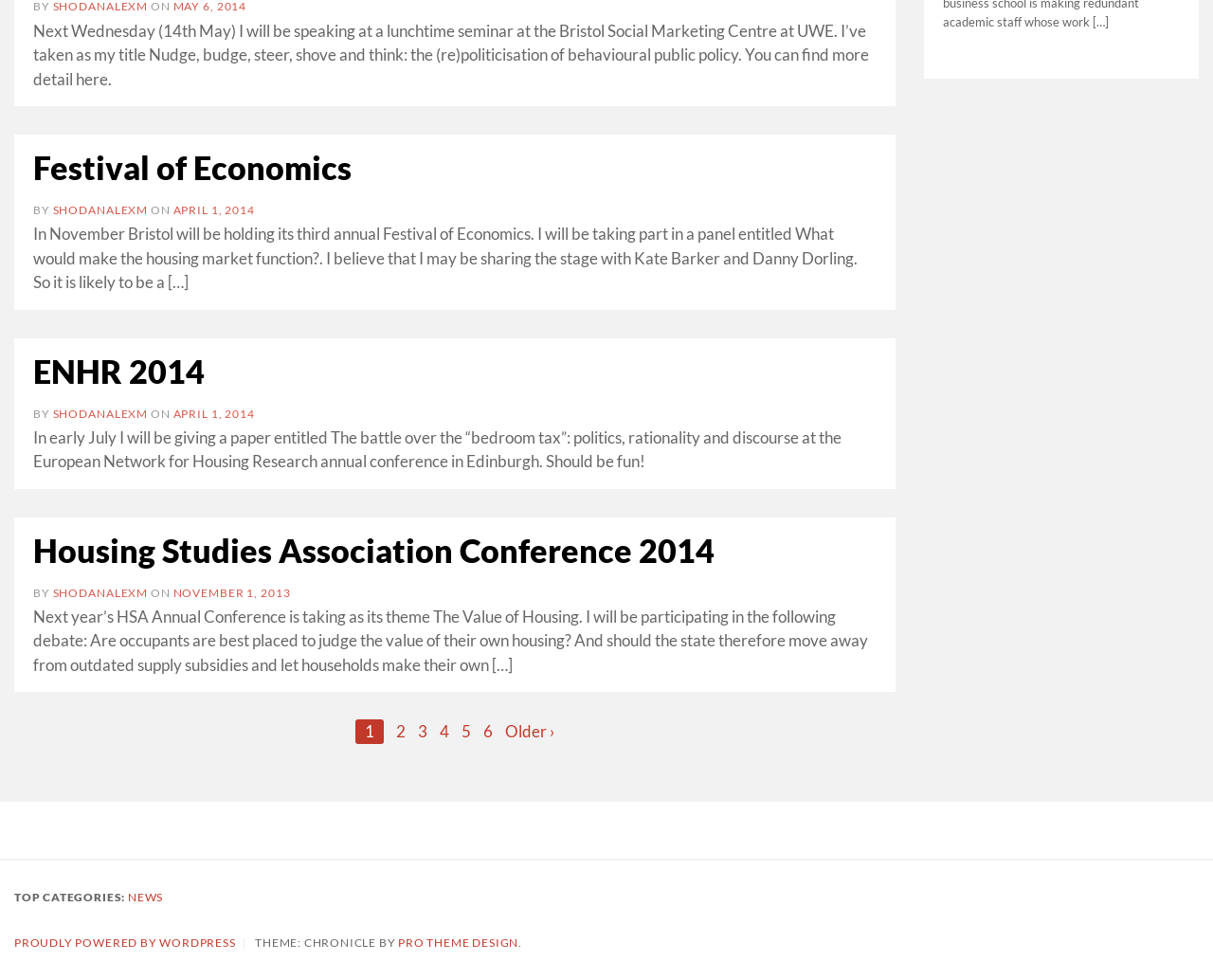Predict the bounding box coordinates for the UI element described as: "lessonbucket". The coordinates should be four float numbers between 0 and 1, presented as [left, top, right, bottom].

None